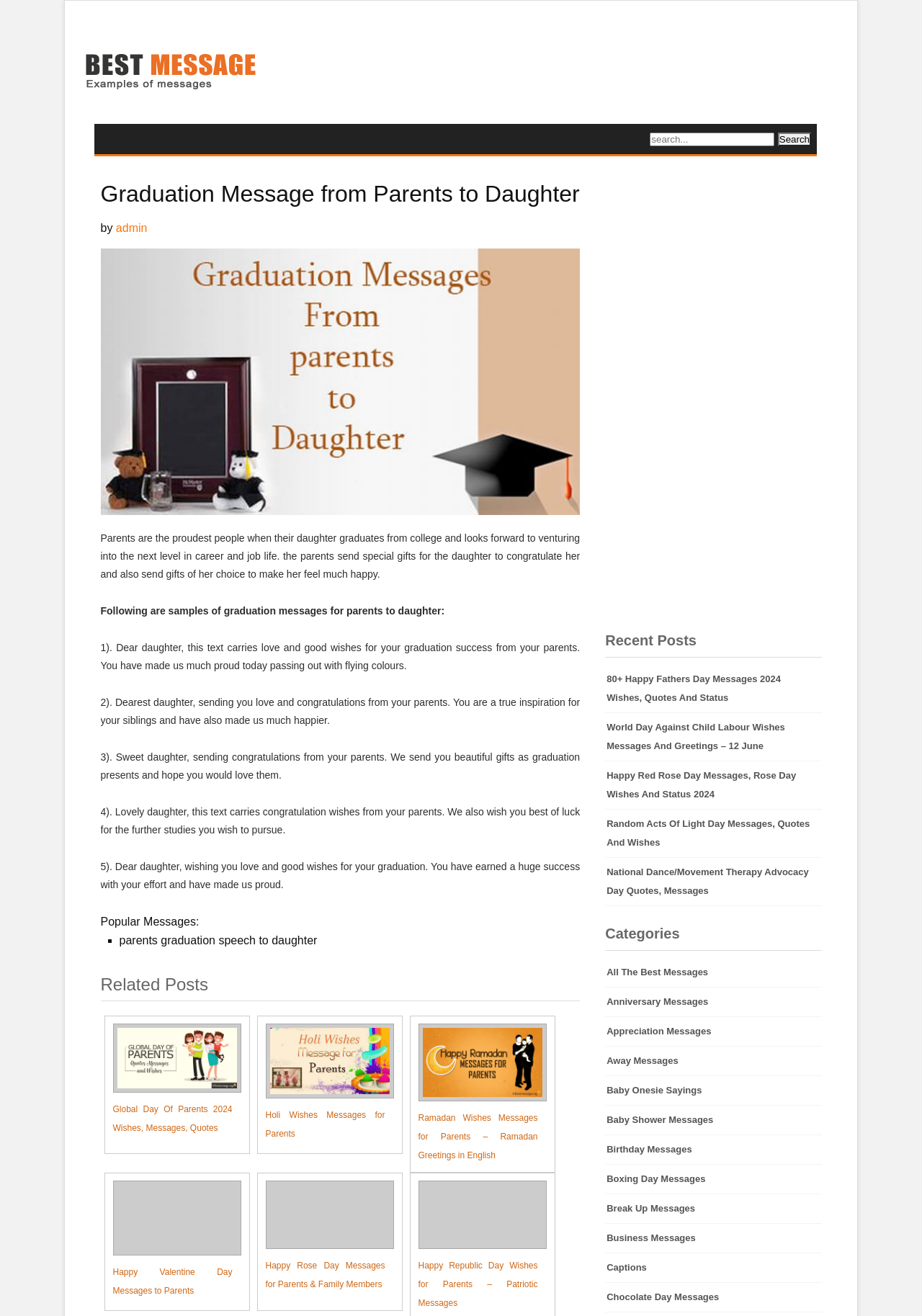What is the category of the 'Global Day Of Parents Wishes Messages Images' link?
Please give a detailed and elaborate explanation in response to the question.

The 'Global Day Of Parents Wishes Messages Images' link is categorized under 'Related Posts', which suggests that it is related to the main topic of graduation messages from parents to daughter. This link is likely to provide additional resources or messages for users who are interested in this topic.